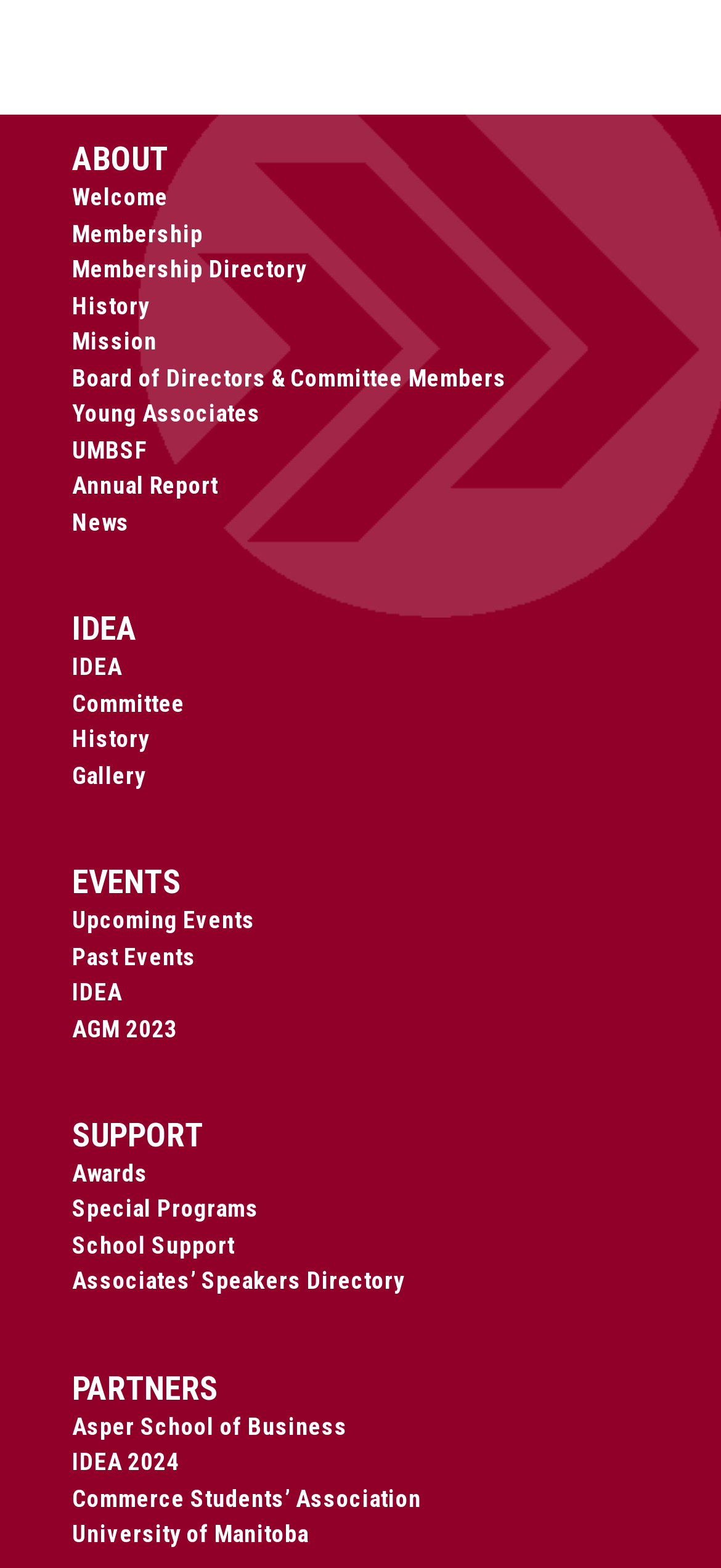How many headings are on this webpage?
Answer briefly with a single word or phrase based on the image.

5